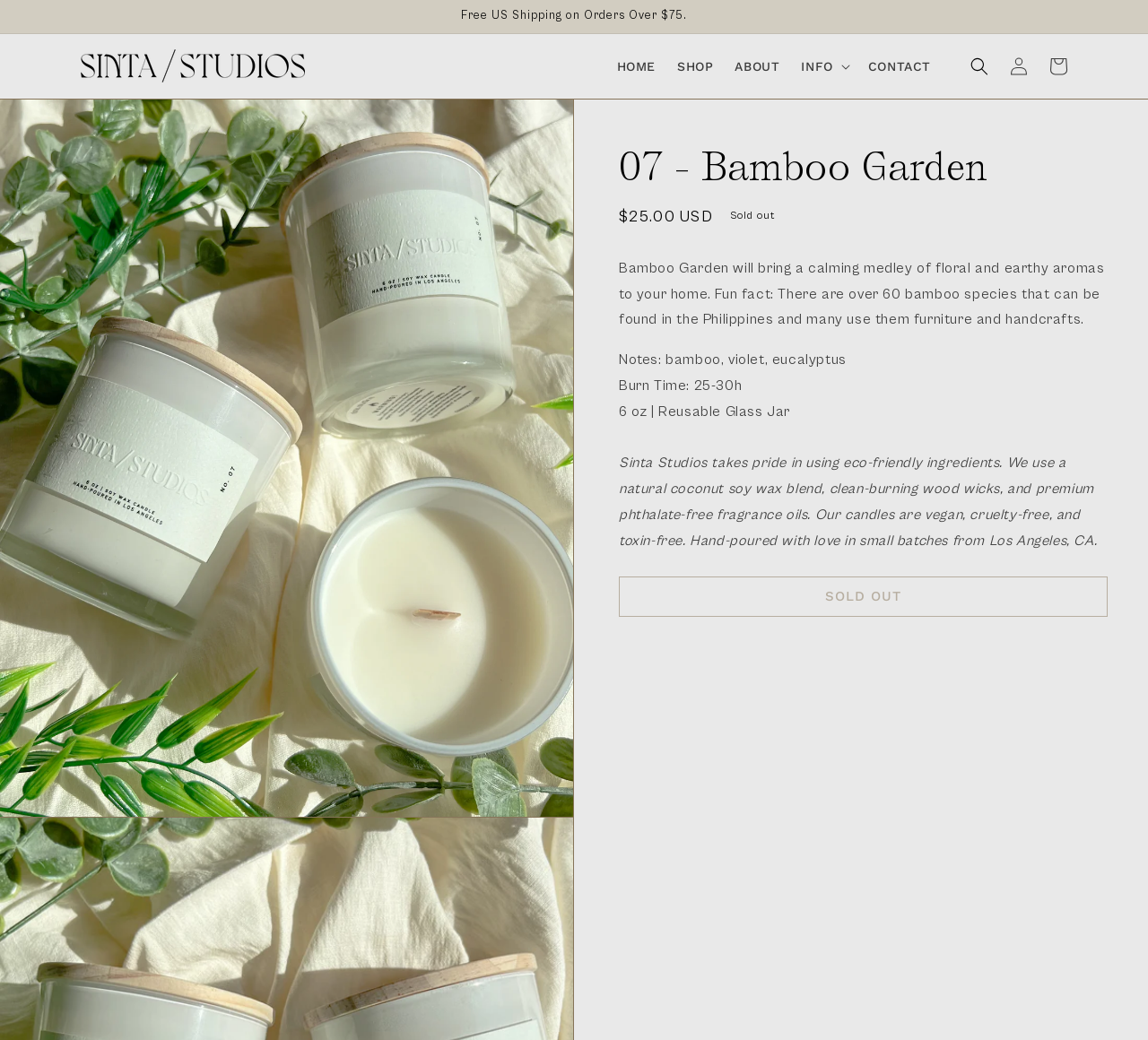Can you pinpoint the bounding box coordinates for the clickable element required for this instruction: "Click on the 'HOME' link"? The coordinates should be four float numbers between 0 and 1, i.e., [left, top, right, bottom].

[0.528, 0.046, 0.58, 0.082]